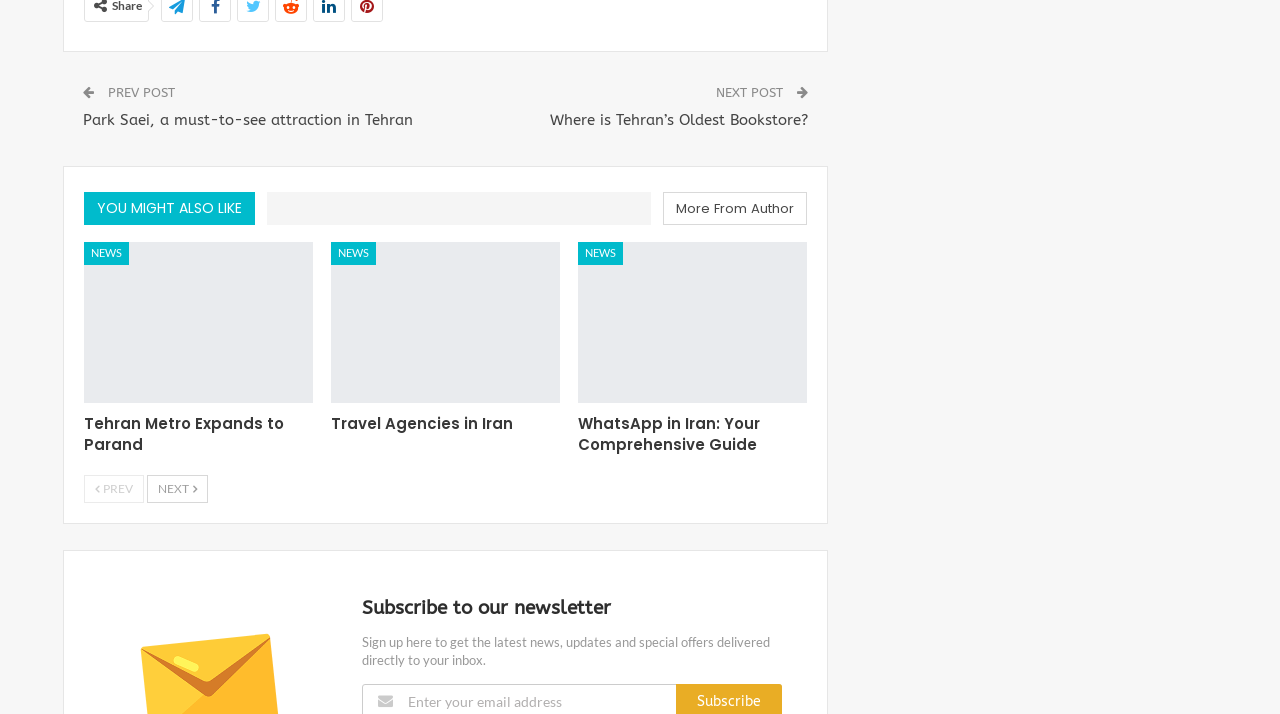What is the function of the 'Previous' and 'Next' buttons?
Refer to the screenshot and respond with a concise word or phrase.

Navigation